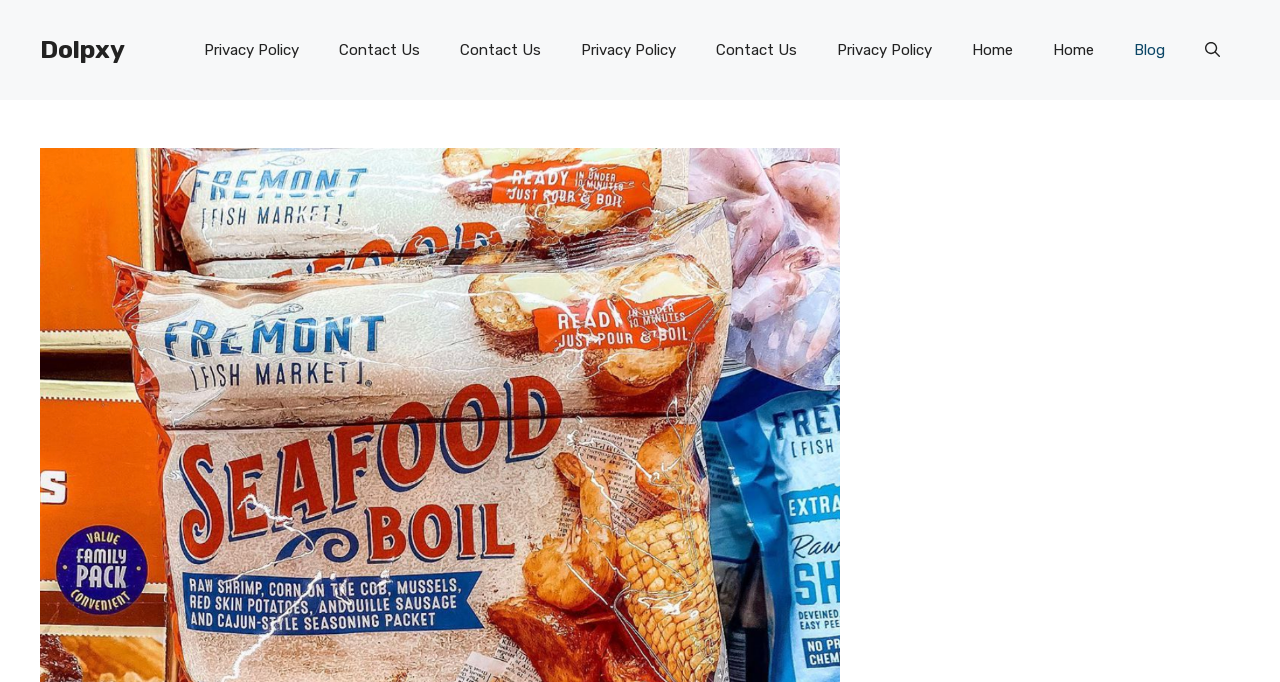Please specify the bounding box coordinates of the element that should be clicked to execute the given instruction: 'Click the ABOUT button'. Ensure the coordinates are four float numbers between 0 and 1, expressed as [left, top, right, bottom].

None